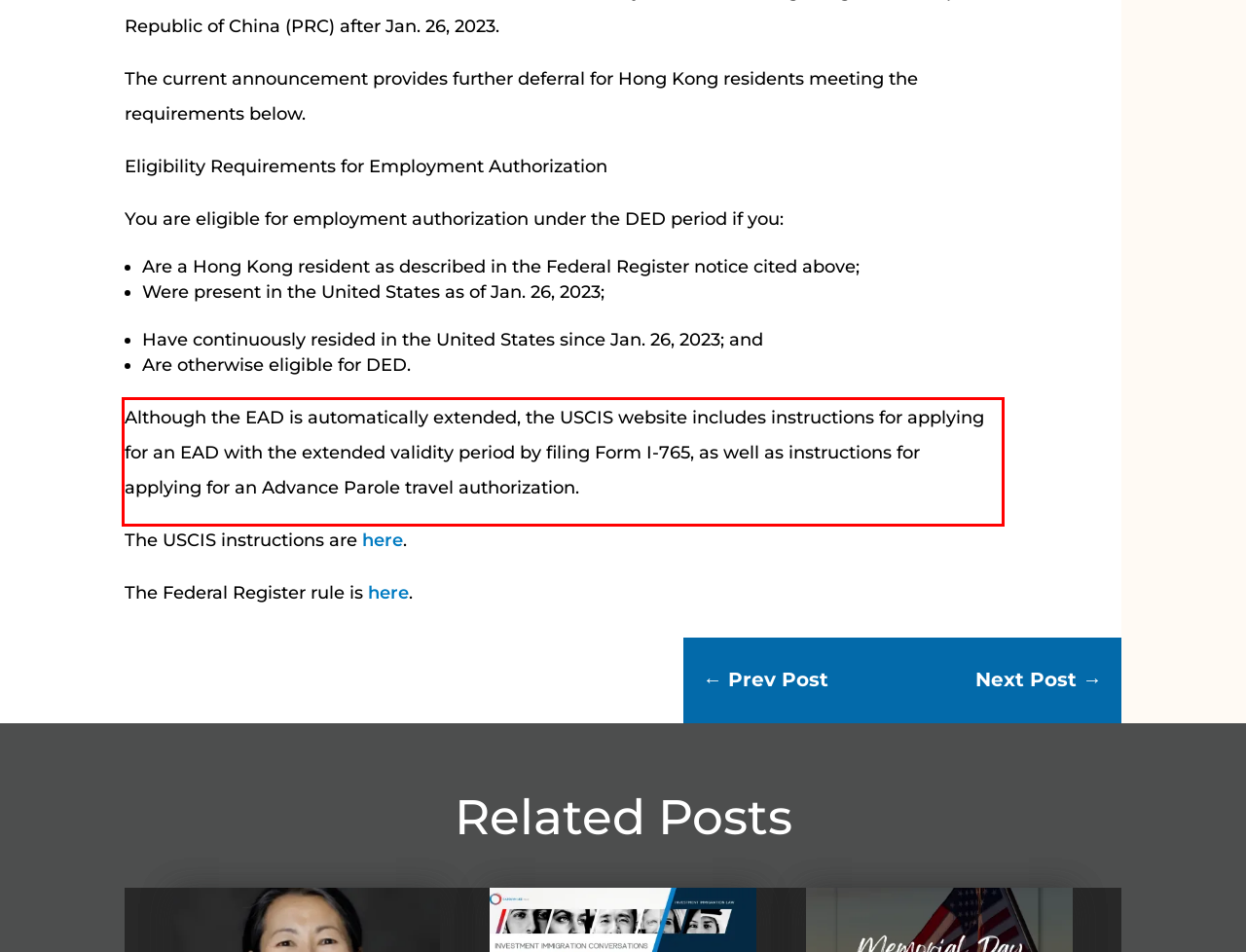There is a screenshot of a webpage with a red bounding box around a UI element. Please use OCR to extract the text within the red bounding box.

Although the EAD is automatically extended, the USCIS website includes instructions for applying for an EAD with the extended validity period by filing Form I-765, as well as instructions for applying for an Advance Parole travel authorization.